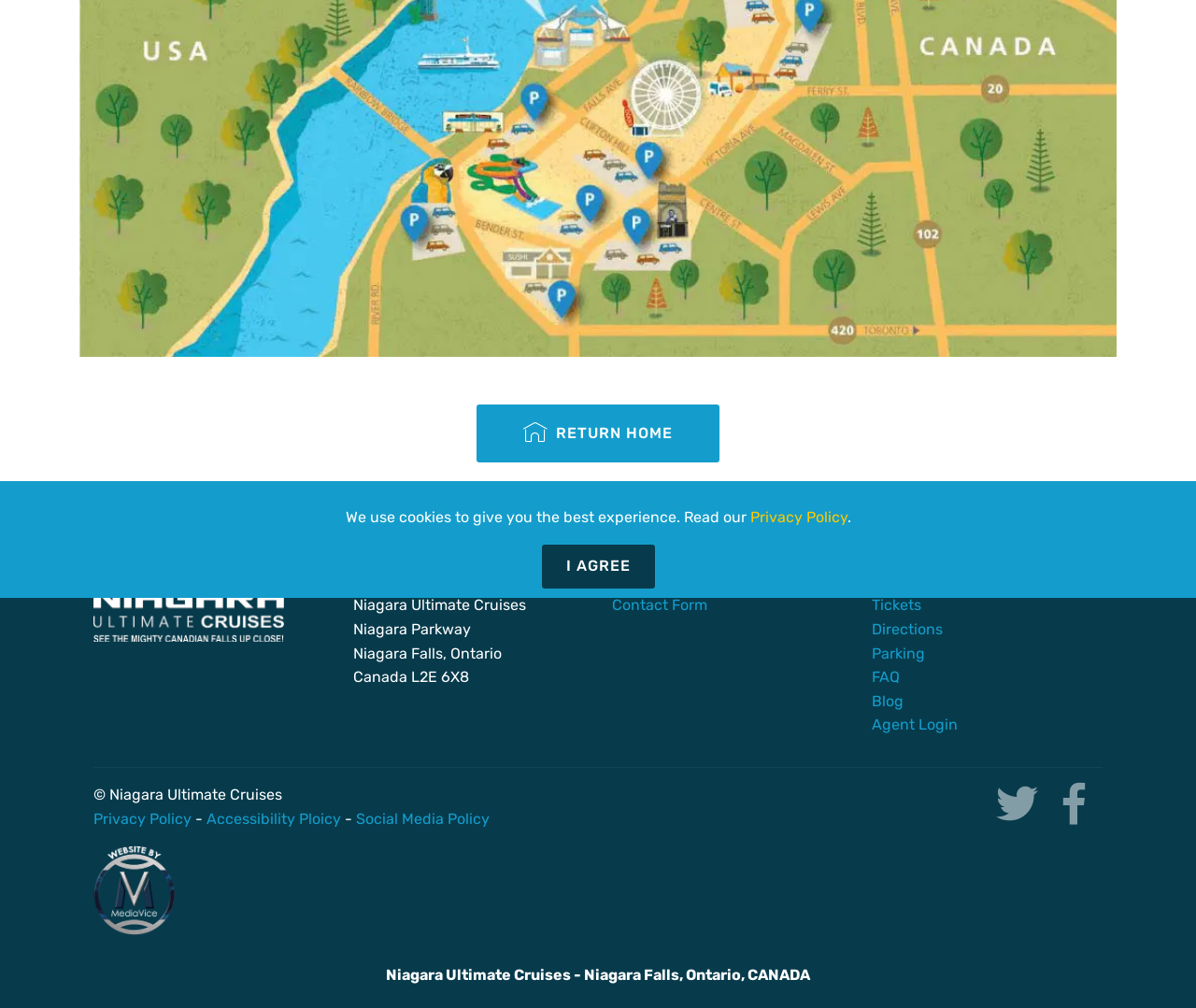Find the bounding box coordinates for the HTML element described as: "Social Media Policy". The coordinates should consist of four float values between 0 and 1, i.e., [left, top, right, bottom].

[0.298, 0.803, 0.409, 0.821]